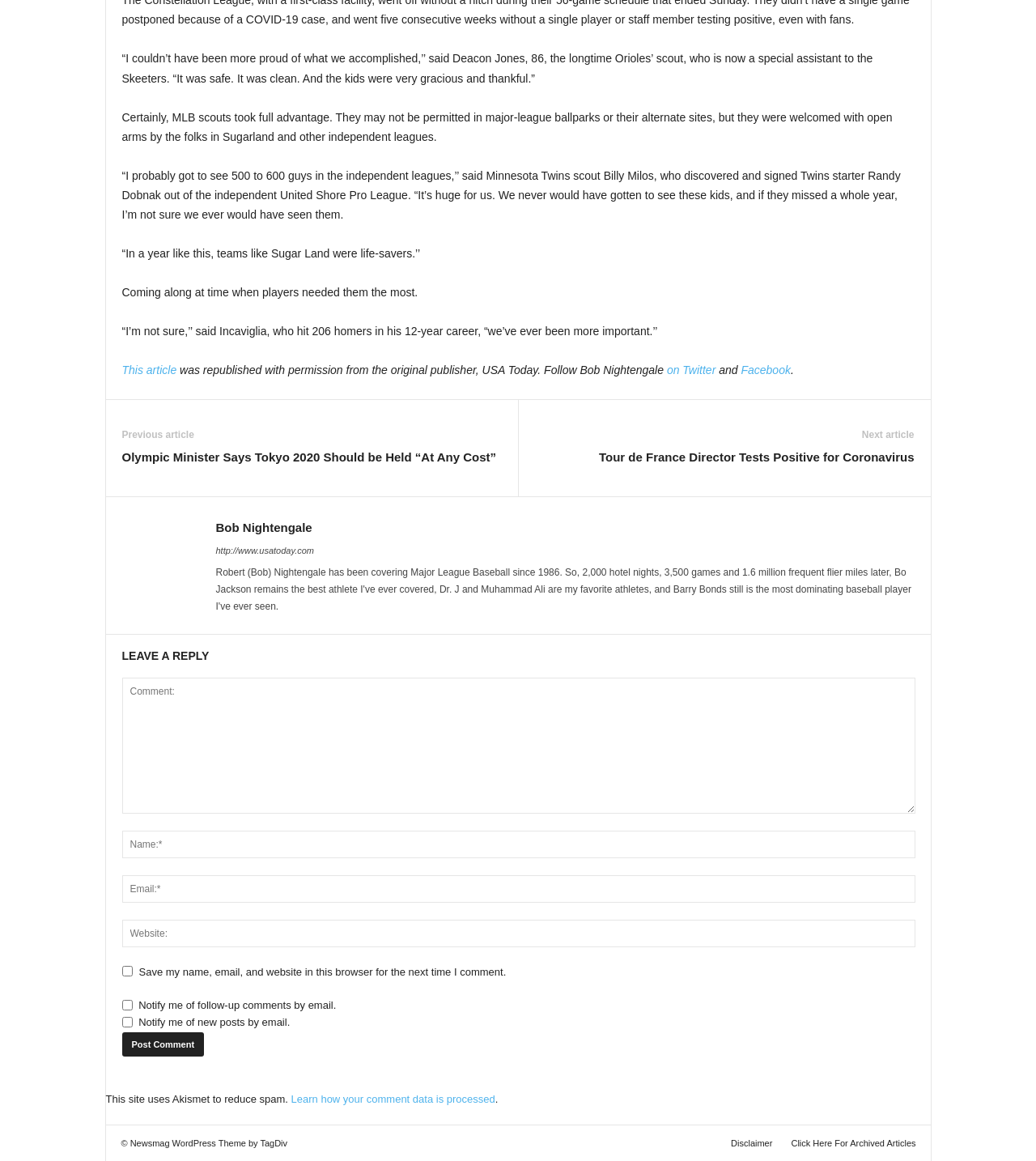Kindly respond to the following question with a single word or a brief phrase: 
What is the name of the publisher of the original article?

USA Today